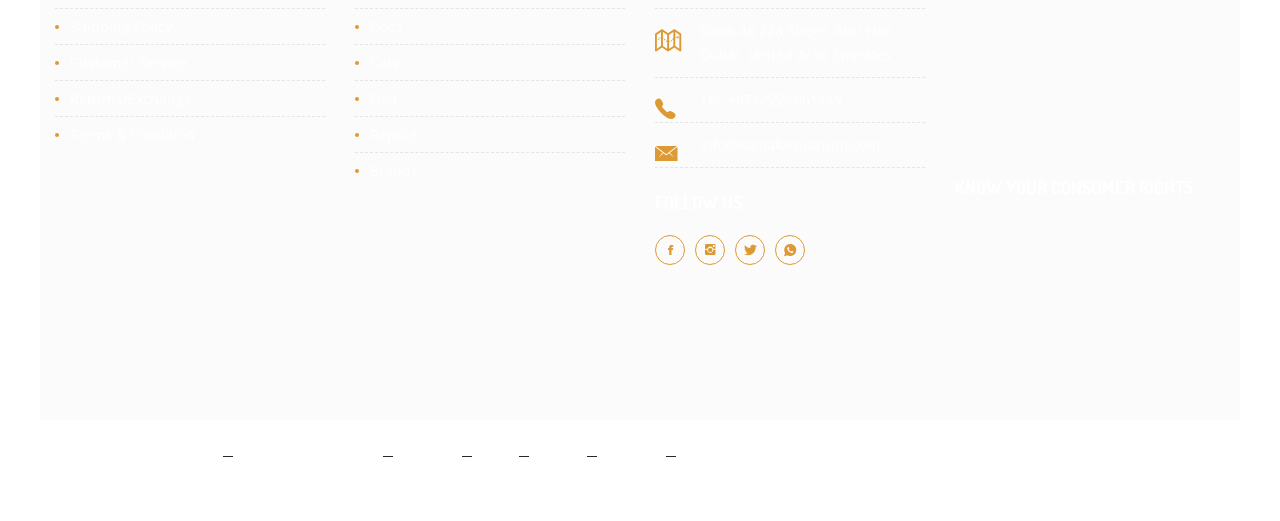Kindly determine the bounding box coordinates of the area that needs to be clicked to fulfill this instruction: "Click on the 'KIDS' link".

None